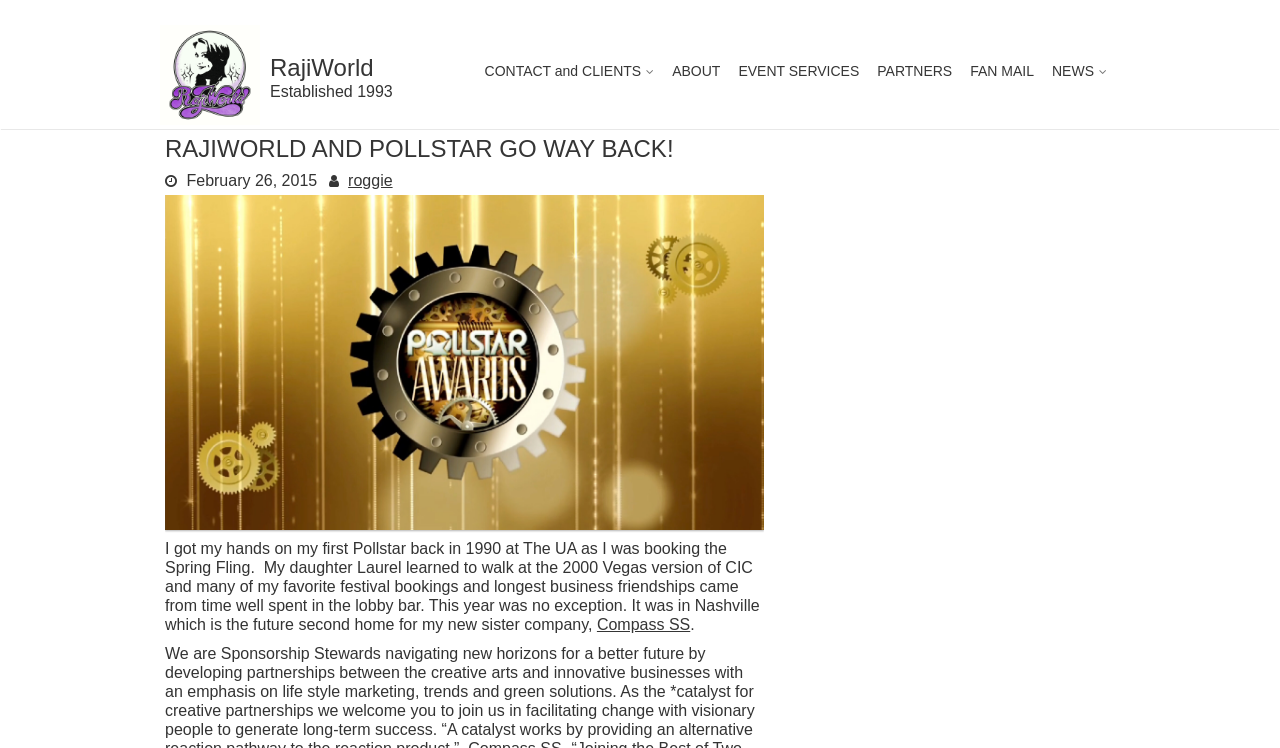What is the name of the website? Based on the screenshot, please respond with a single word or phrase.

RajiWorld